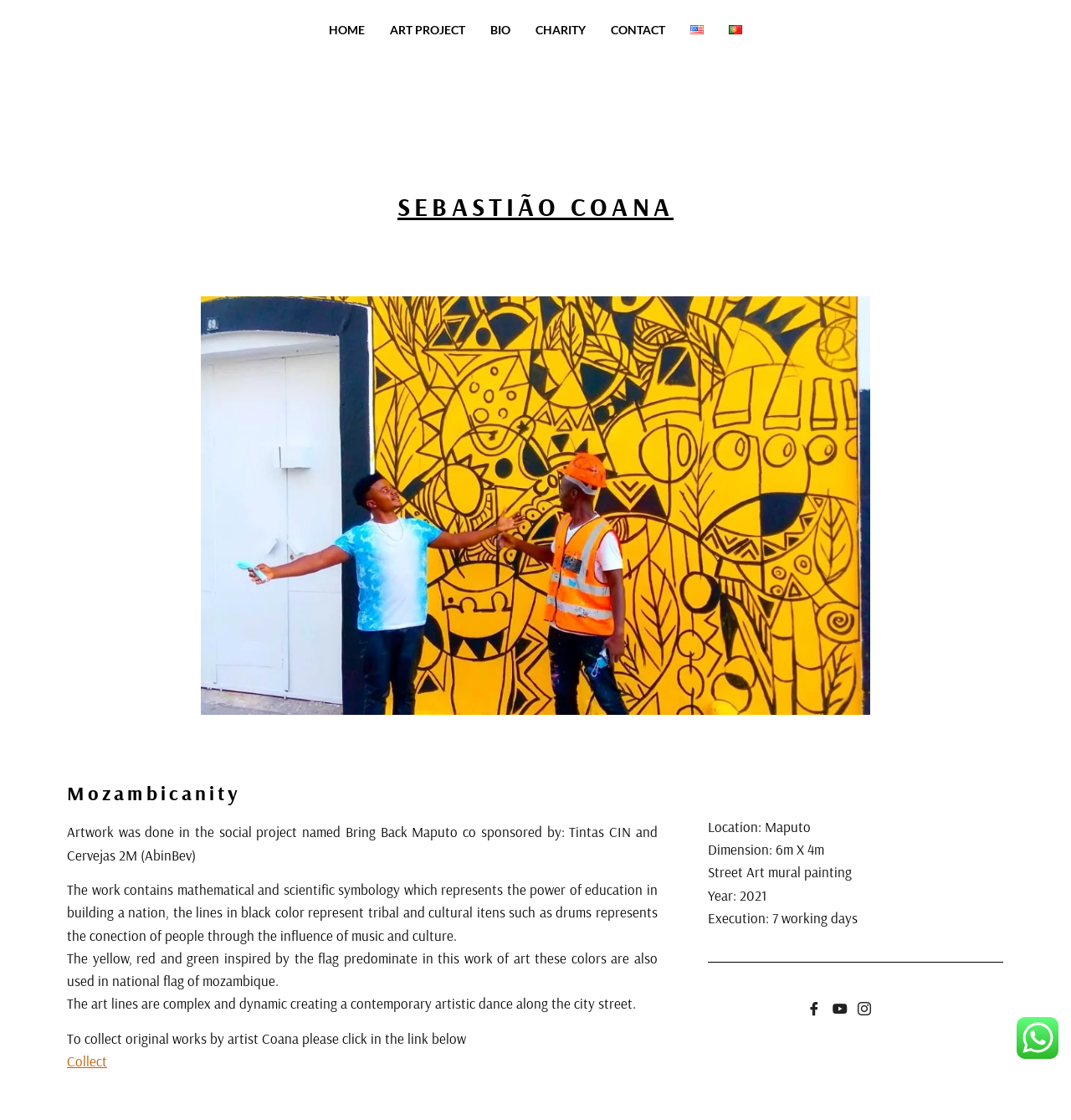Provide a thorough summary of the webpage.

The webpage is about Mozambicanity, an art project by Sebastião Coana. At the top, there is a navigation menu with links to HOME, ART PROJECT, BIO, CHARITY, CONTACT, and language options English and Português, each accompanied by a small flag icon. 

Below the navigation menu, there is a main section that takes up most of the page. It starts with a large heading "SEBASTIÃO COANA" and a link to the artist's name. Next to it is a large image titled "Mozambicanity", which appears to be a mural painting. 

Below the image, there are several paragraphs of text that describe the artwork. The text explains that the artwork was done in a social project, and it contains mathematical and scientific symbols that represent the power of education in building a nation. The colors used in the artwork are inspired by the Mozambican flag. 

Further down, there are more details about the artwork, including its location, dimension, type, year of creation, and execution time. 

At the bottom of the page, there are social media links to Facebook, Youtube, and Instagram. In the bottom-right corner, there is a small image, likely a logo or a favicon.